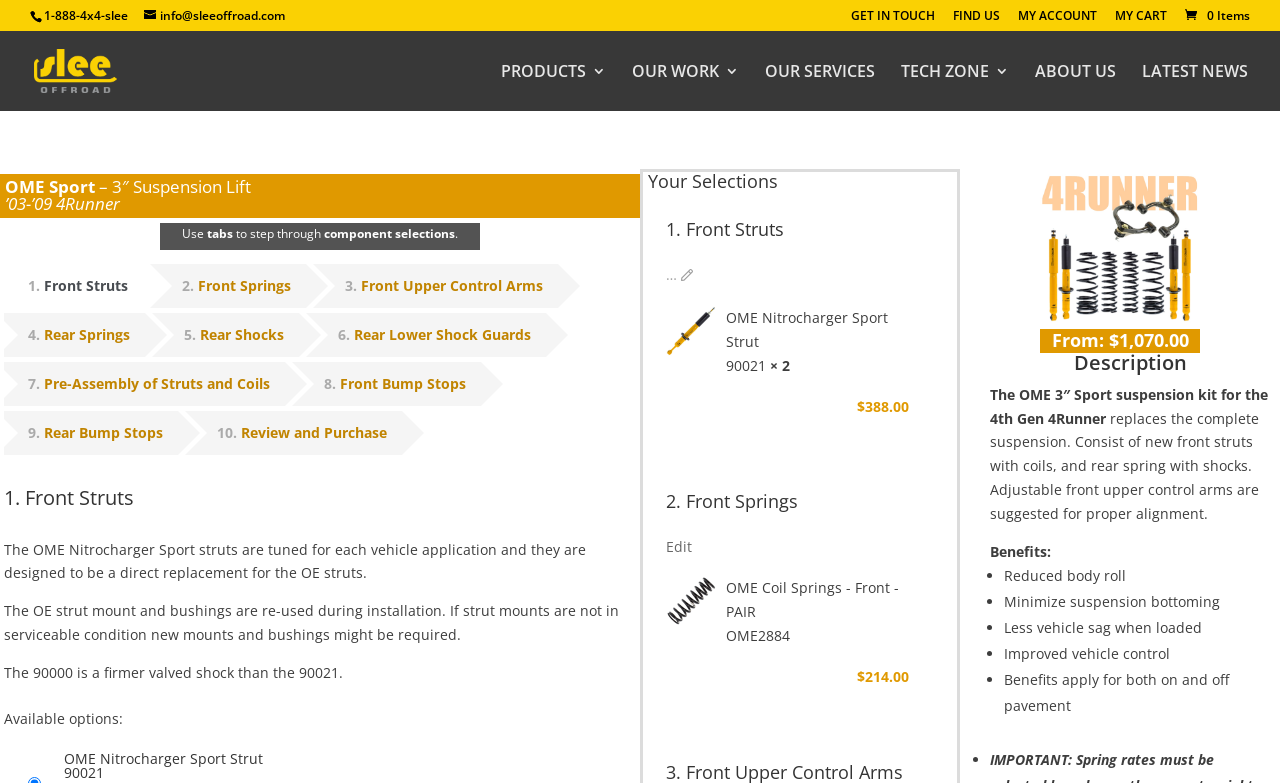Locate the coordinates of the bounding box for the clickable region that fulfills this instruction: "Review and Purchase".

[0.188, 0.529, 0.302, 0.574]